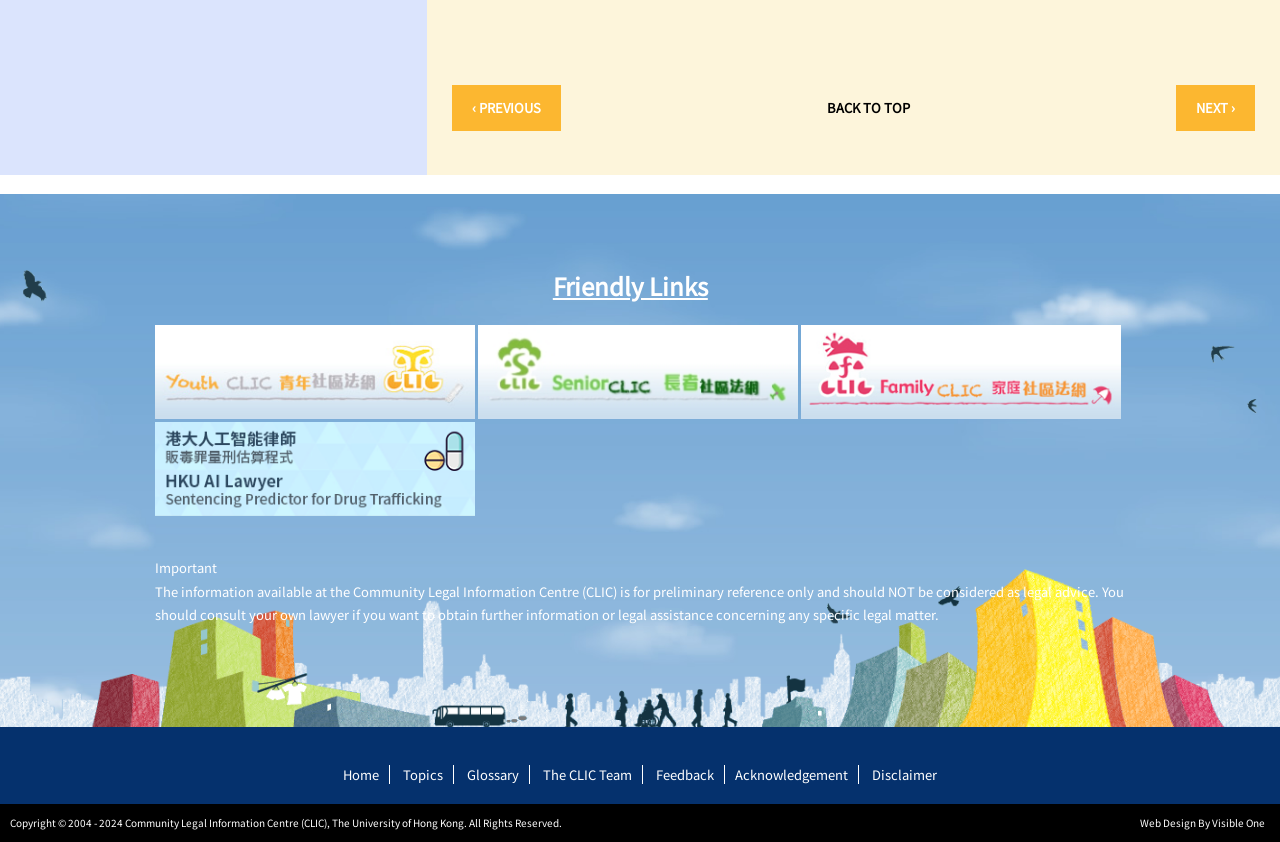Based on the element description: "The CLIC Team", identify the bounding box coordinates for this UI element. The coordinates must be four float numbers between 0 and 1, listed as [left, top, right, bottom].

[0.416, 0.908, 0.502, 0.931]